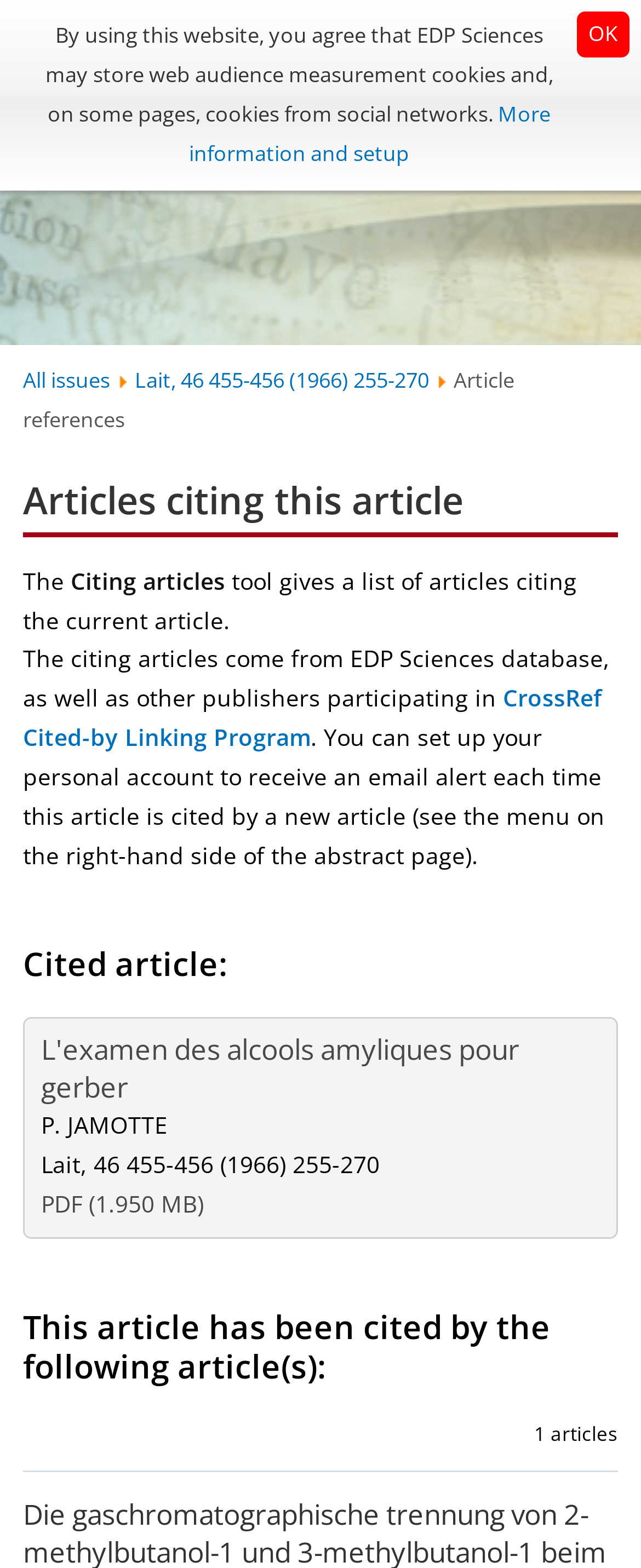Highlight the bounding box coordinates of the element you need to click to perform the following instruction: "Search for articles."

[0.742, 0.064, 0.784, 0.094]